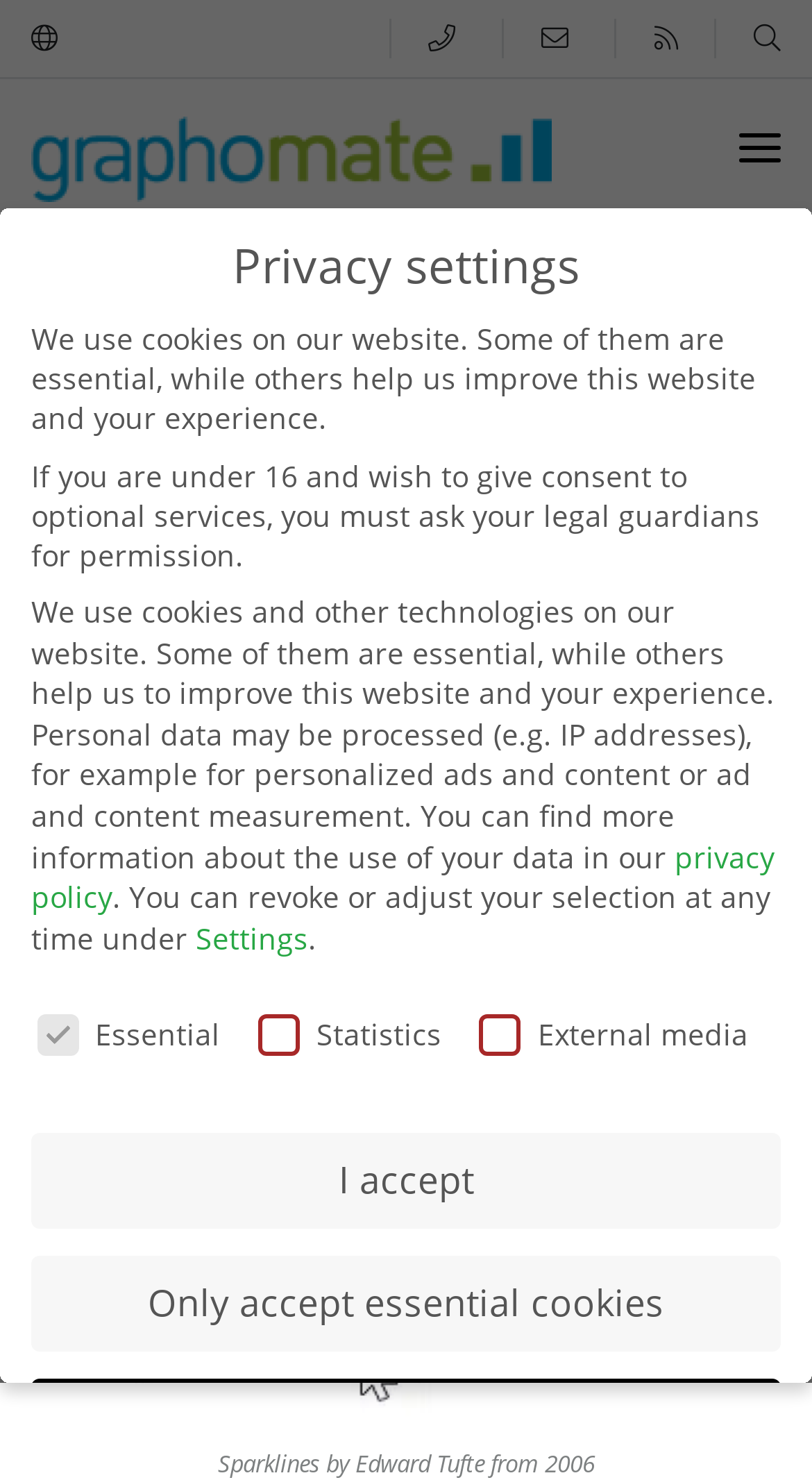Offer a meticulous caption that includes all visible features of the webpage.

This webpage is about sparklines, a type of "word graphics" that depict trends in a meaningful and information-dense way. At the top left corner, there is a logo of graphomate, which is an image with a link to the website. Next to the logo, there are five social media links represented by icons. 

Below the logo, there is a heading that reads "How to show trends – Sparklines, Worms and Spaghetti". Following this heading, there is a paragraph of text that introduces the concept of sparklines and their "invention" by Edward Tufte. The text also mentions a previous post and a book titled "Beautiful Evidence" by Tufte.

After the introductory text, there is an example of a sparkline, which is a line graph showing a trend. The sparkline is accompanied by a link to the graph and a caption that reads "Sparklines by Edward Tufte from 2006".

On the right side of the page, there is a section dedicated to privacy settings. This section has a heading that reads "Privacy settings" and contains several paragraphs of text explaining how the website uses cookies and other technologies to collect personal data. There are also several checkboxes and buttons that allow users to adjust their privacy settings.

At the bottom of the page, there are three buttons: "I accept", "Only accept essential cookies", and "Individual privacy settings". These buttons allow users to make choices about their privacy settings.